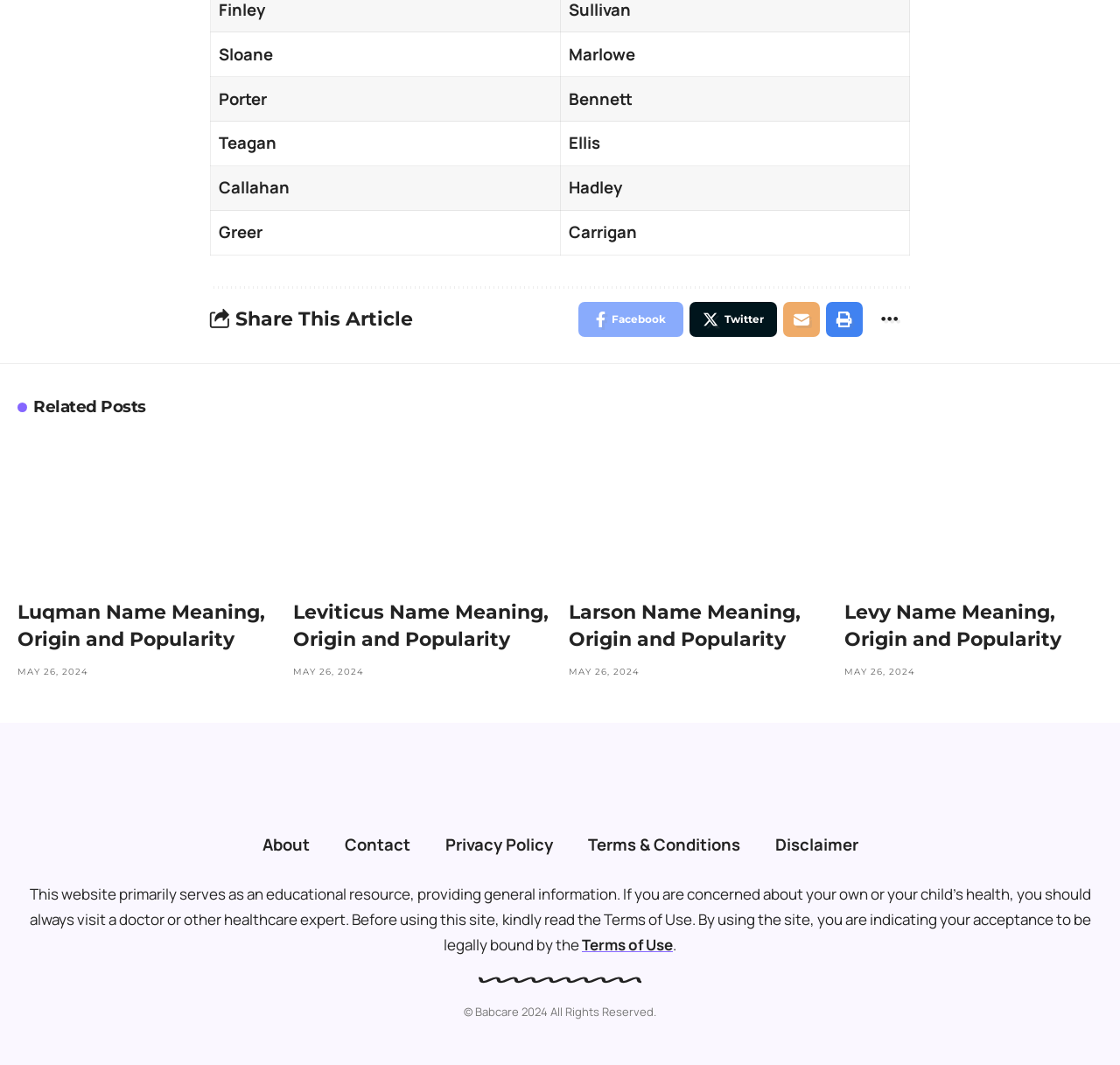Respond with a single word or phrase to the following question:
What is the name of the website?

Babcare